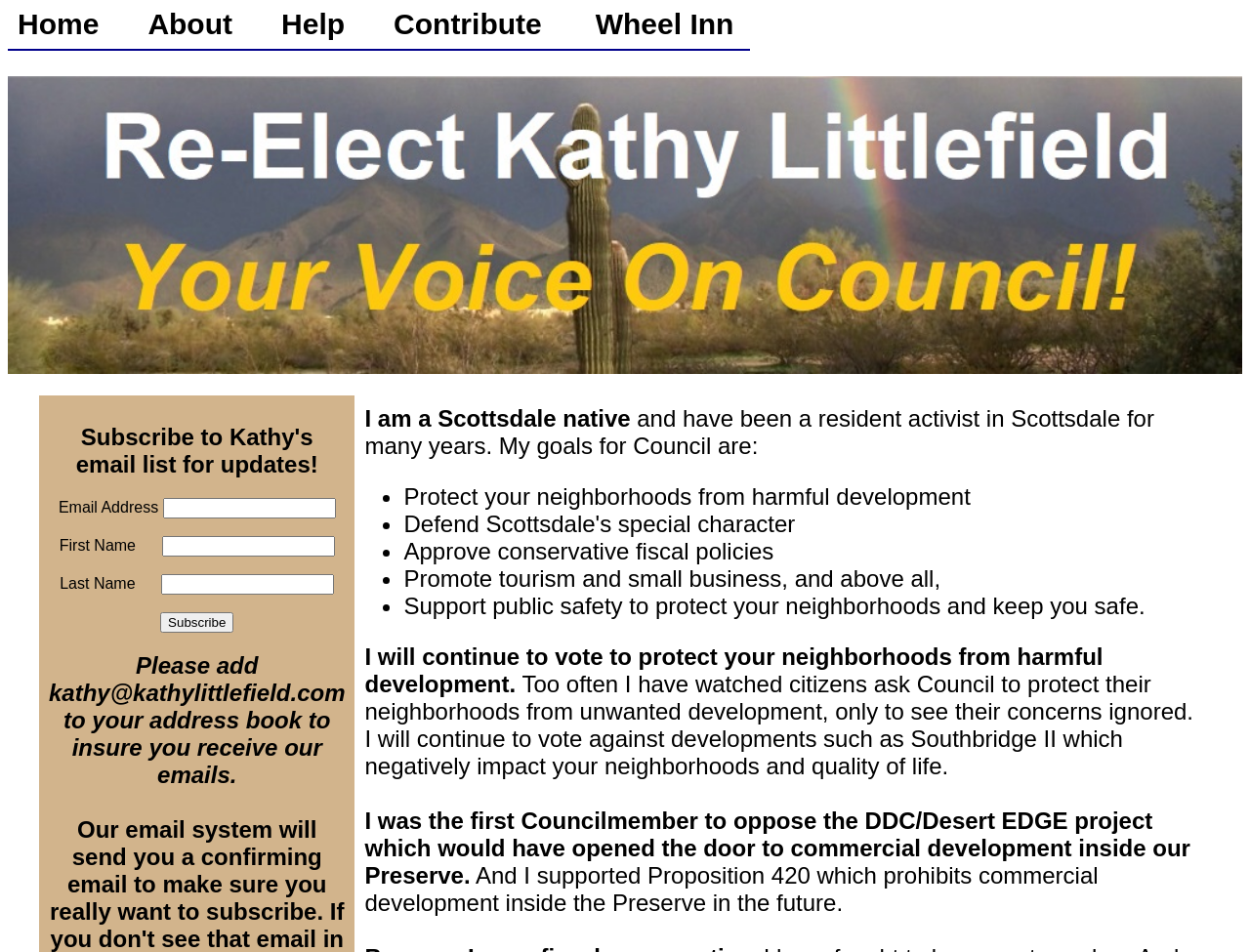What is the purpose of the email subscription?
Please respond to the question with a detailed and informative answer.

The purpose of the email subscription is to receive updates from Kathy, as indicated by the heading 'Subscribe to Kathy's email list for updates!' and the presence of a textbox for email address and other personal information.